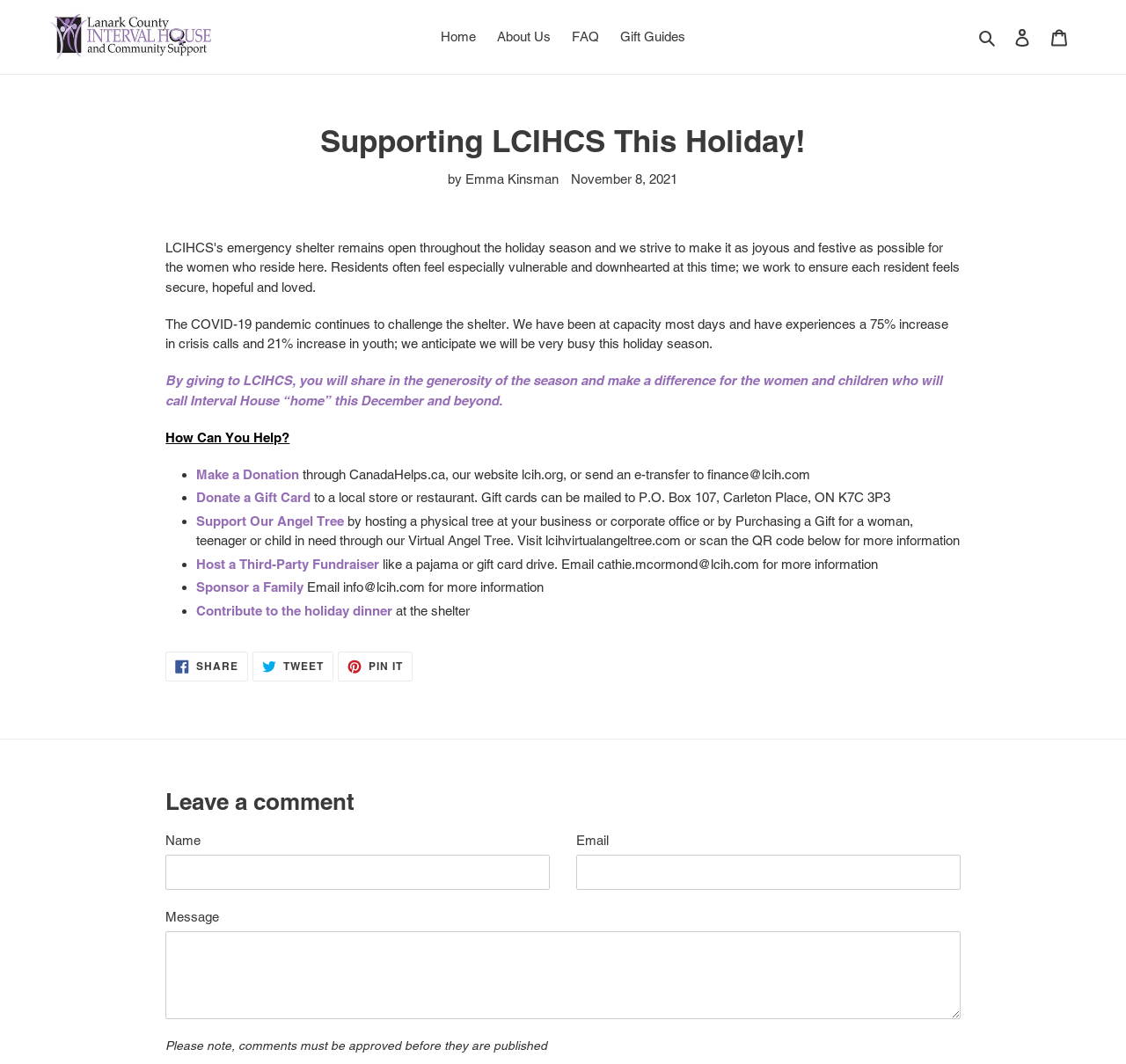What is the name of the virtual angel tree?
Based on the image, answer the question with as much detail as possible.

The question can be answered by looking at the link element with the text 'LCIH Virtual Angel Tree' which is located at the top of the webpage, indicating that it is the name of the virtual angel tree.